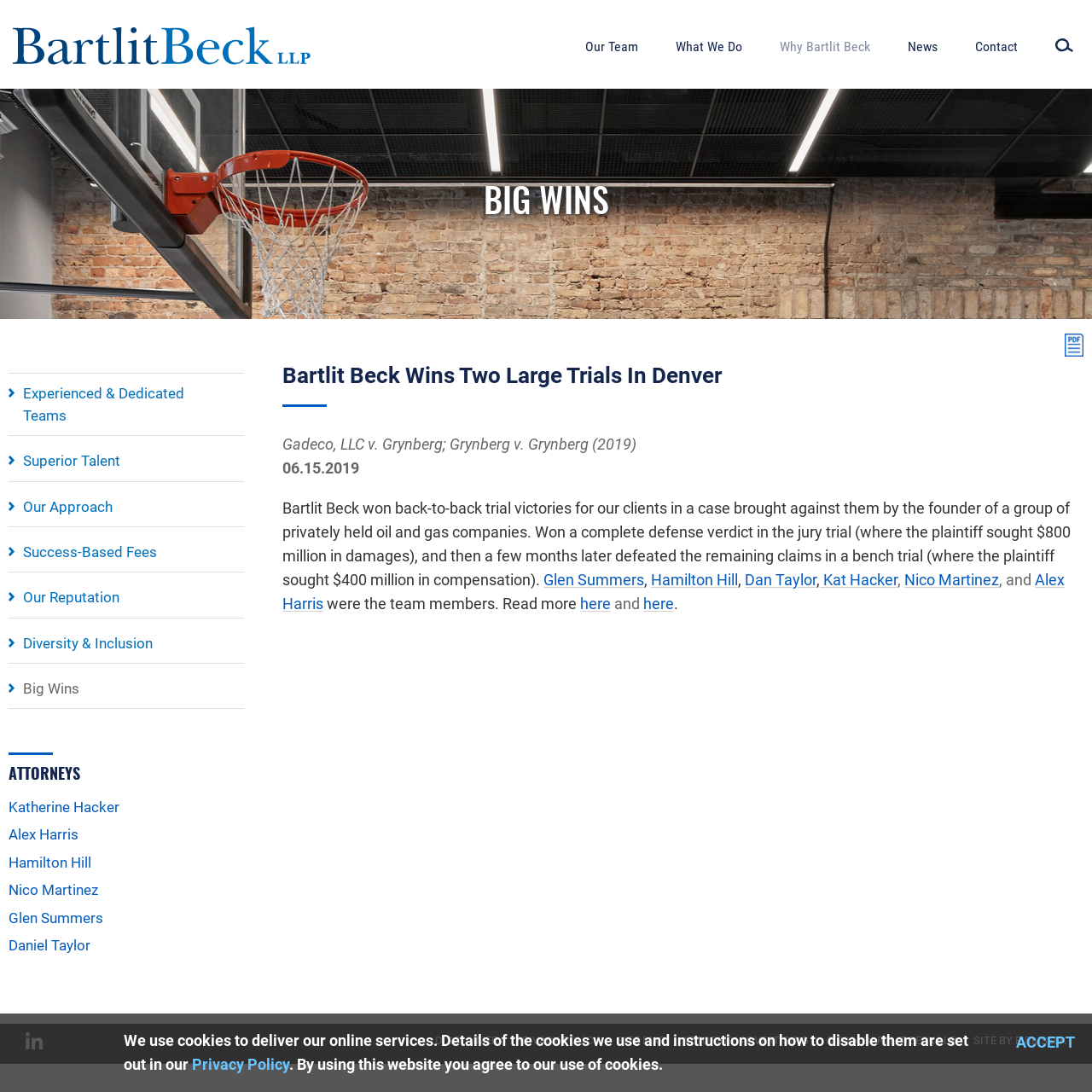Can you identify the bounding box coordinates of the clickable region needed to carry out this instruction: 'Click on the 'Our Team' link'? The coordinates should be four float numbers within the range of 0 to 1, stated as [left, top, right, bottom].

[0.536, 0.027, 0.584, 0.071]